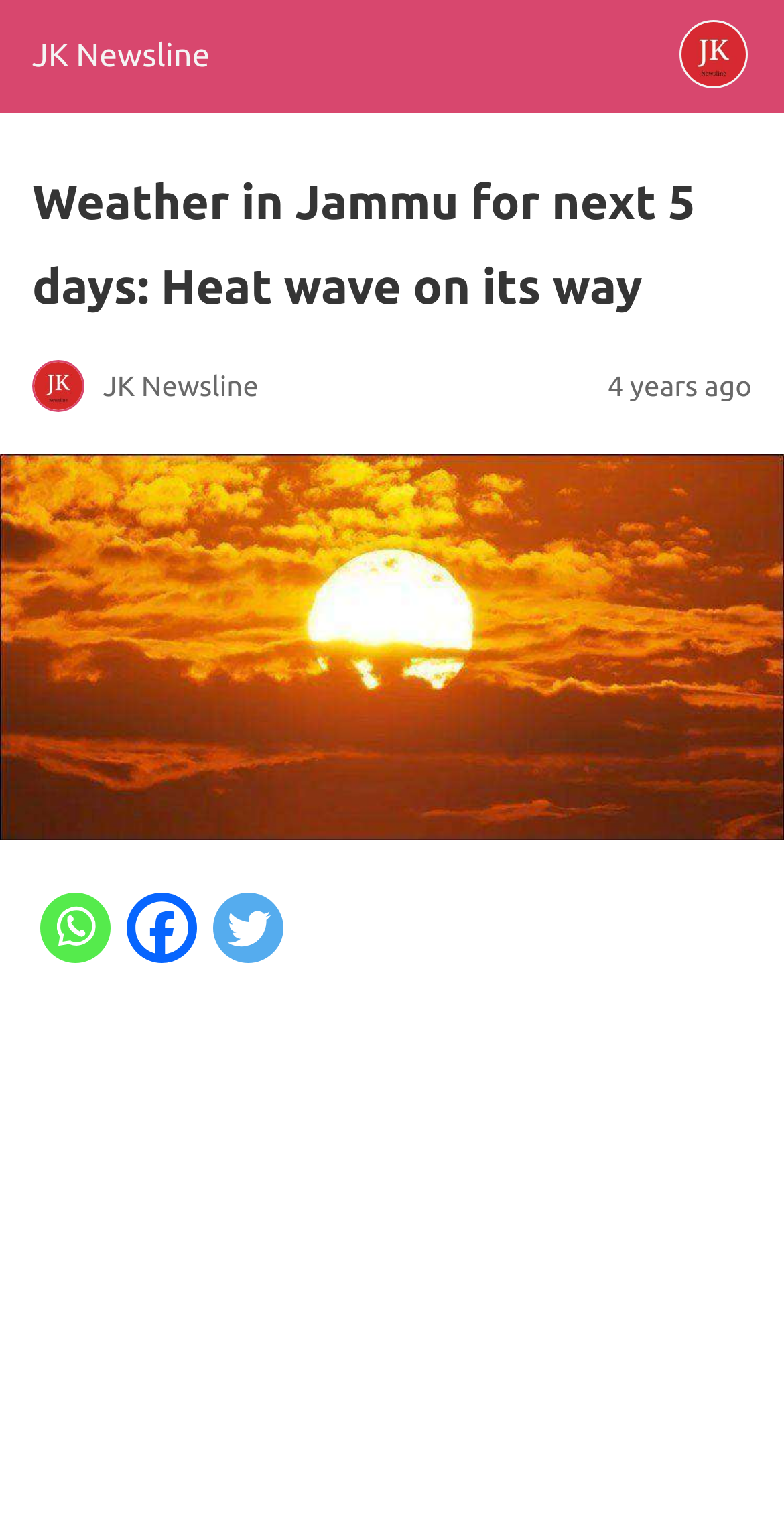What is the main image on the webpage?
Please describe in detail the information shown in the image to answer the question.

The figure element on the webpage contains an image with the description 'weather in jammu for next 5 days', which is likely the main image on the webpage.